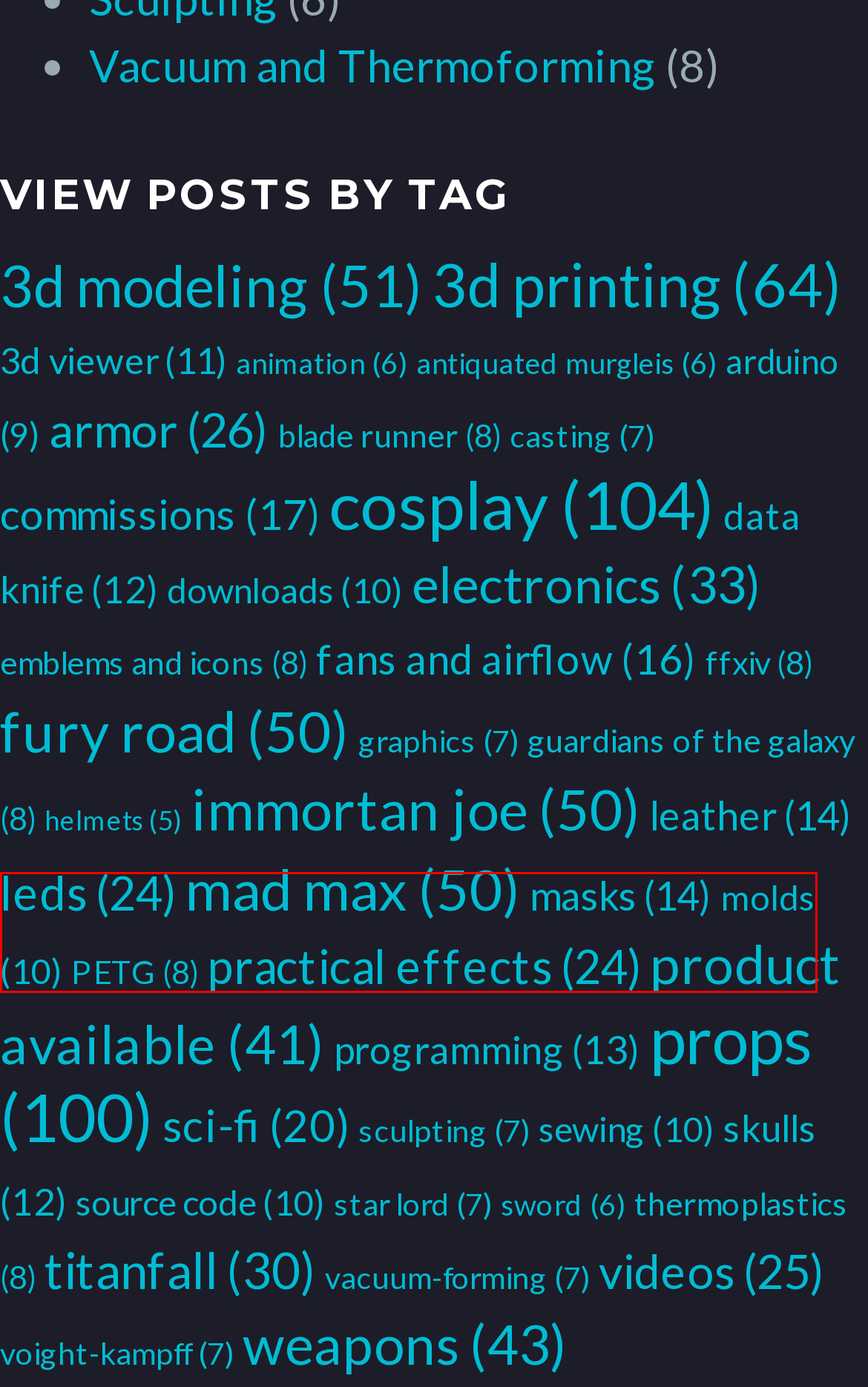Inspect the provided webpage screenshot, concentrating on the element within the red bounding box. Select the description that best represents the new webpage after you click the highlighted element. Here are the candidates:
A. emblems and icons Archives - Fused Creations
B. 3d printing Archives - Fused Creations
C. molds Archives - Fused Creations
D. weapons Archives - Fused Creations
E. props Archives - Fused Creations
F. programming Archives - Fused Creations
G. cosplay Archives - Fused Creations
H. sci-fi Archives - Fused Creations

C